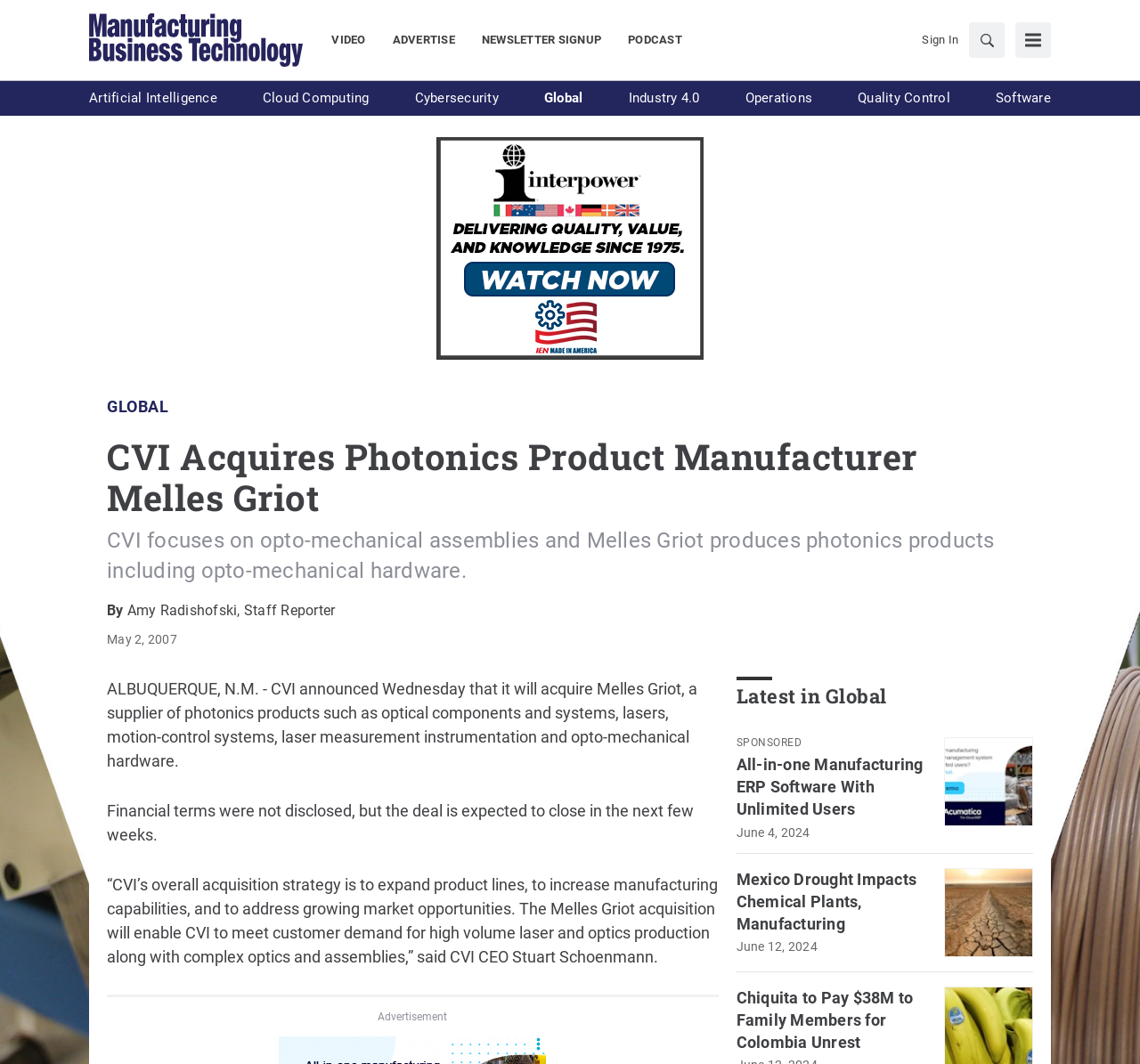Using the information in the image, give a comprehensive answer to the question: 
What is CVI focused on?

According to the webpage, CVI focuses on opto-mechanical assemblies and Melles Griot produces photonics products including opto-mechanical hardware.